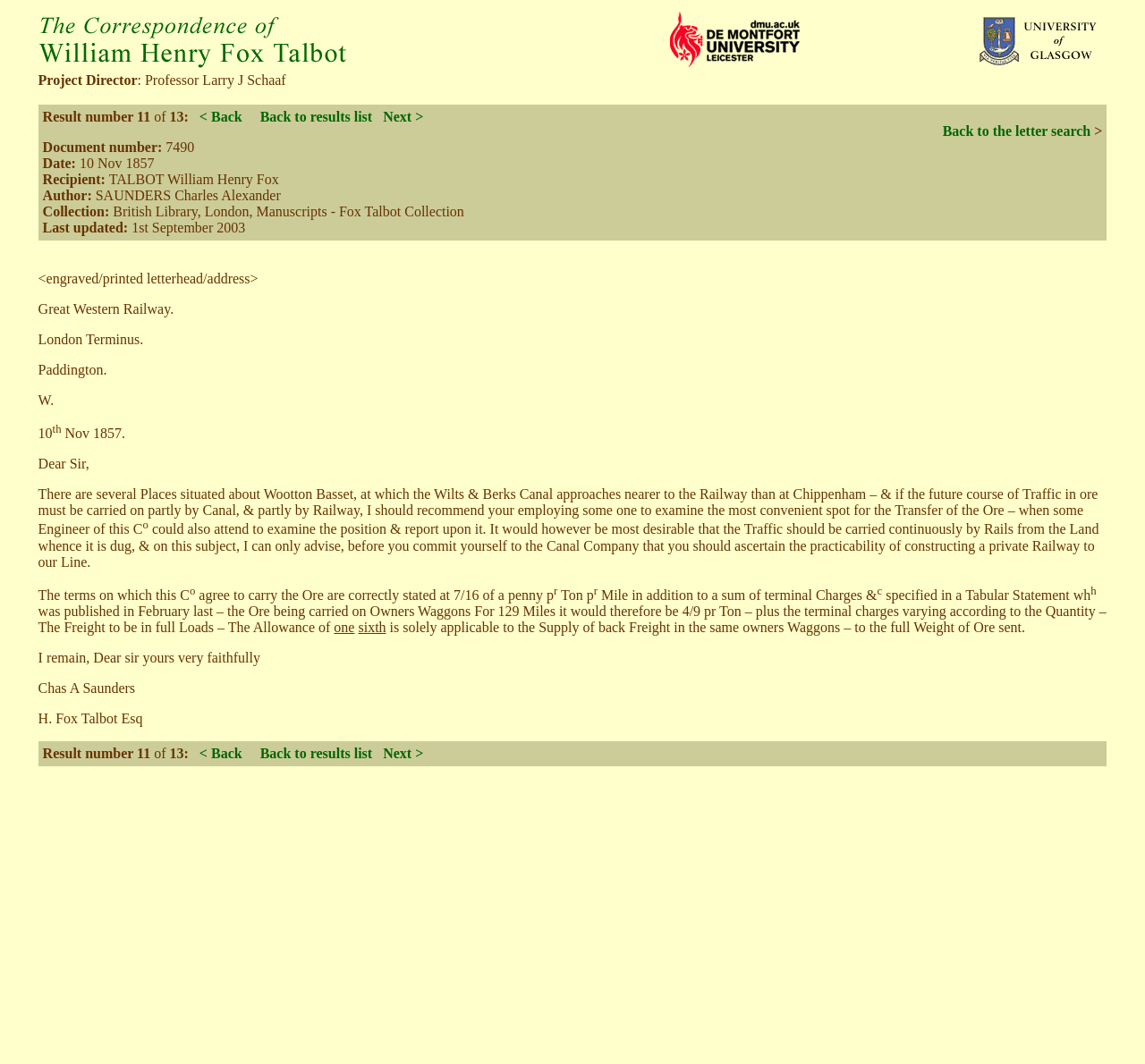Using the provided description Back to results list, find the bounding box coordinates for the UI element. Provide the coordinates in (top-left x, top-left y, bottom-right x, bottom-right y) format, ensuring all values are between 0 and 1.

[0.227, 0.103, 0.325, 0.117]